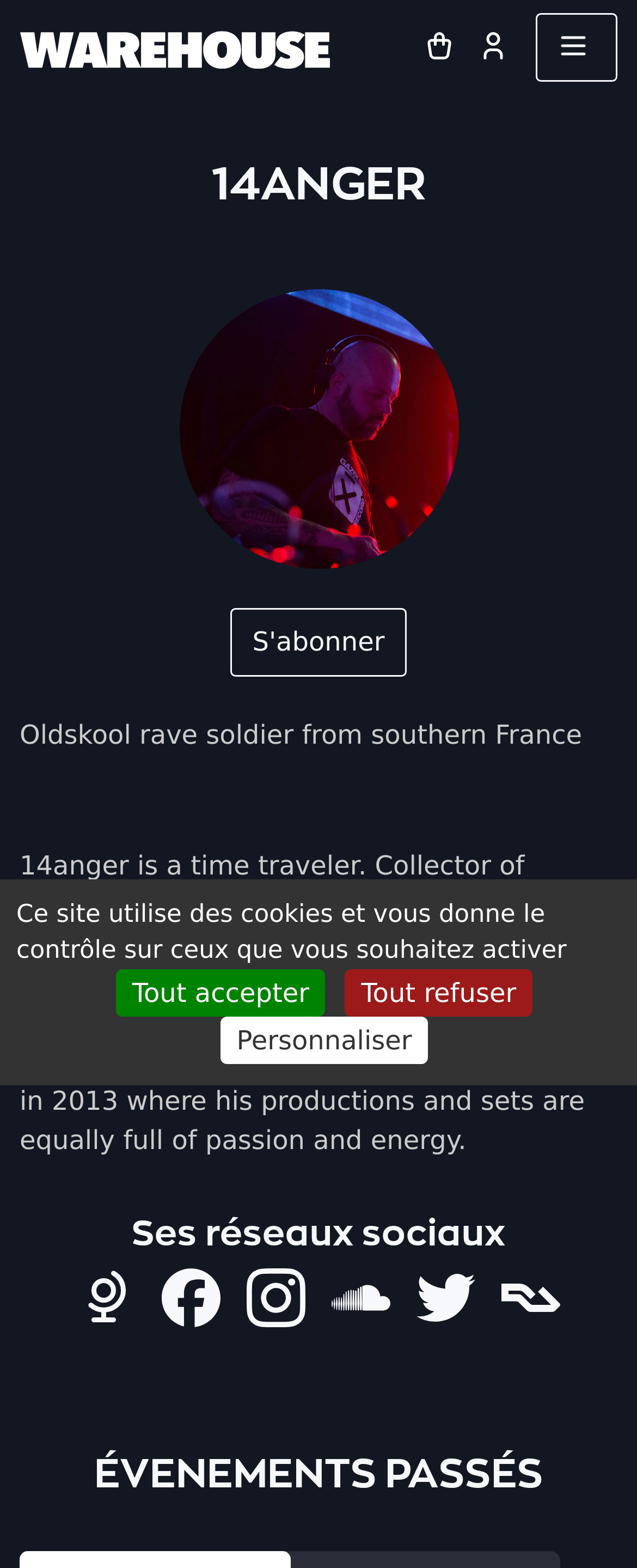Respond to the following question using a concise word or phrase: 
What is the name of the concert hall?

Warehouse